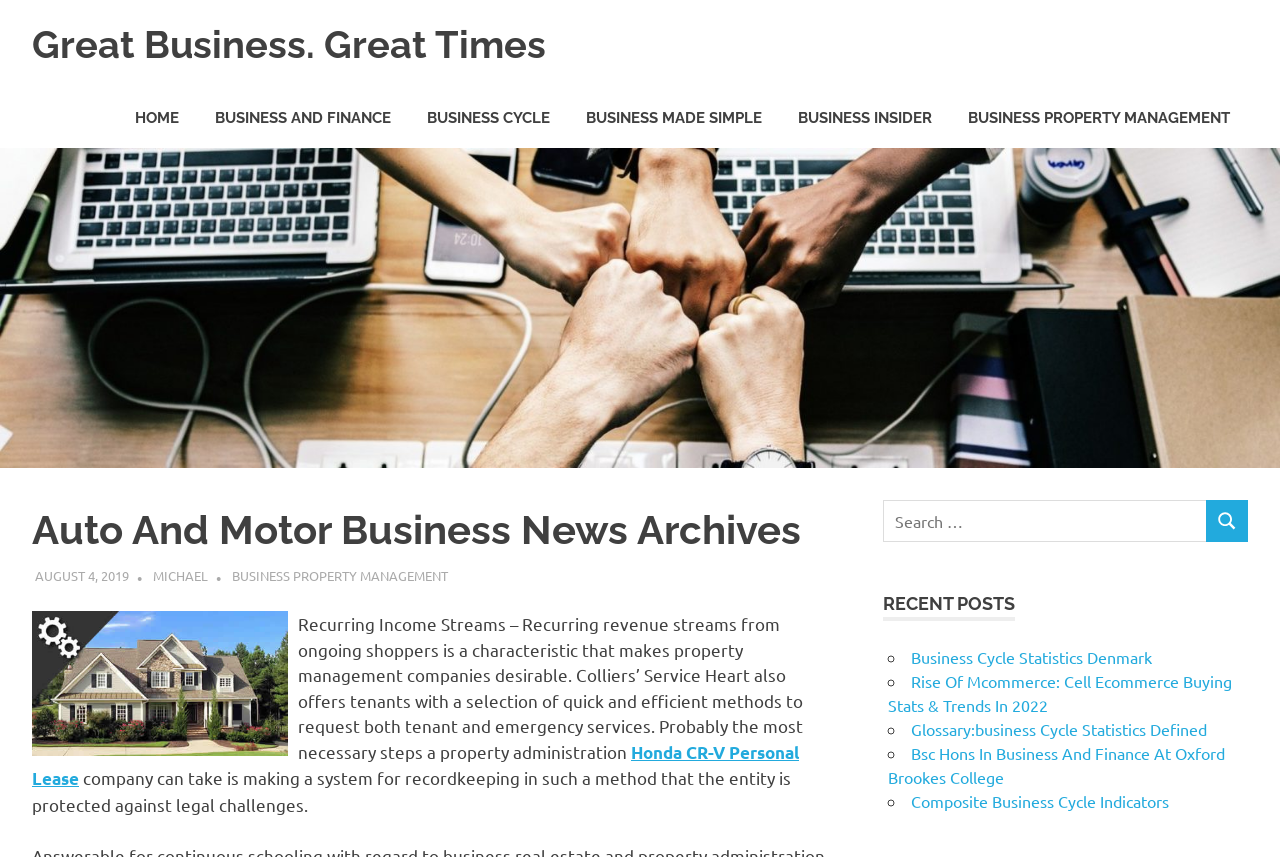Please give a one-word or short phrase response to the following question: 
What is the main topic of this webpage?

Business and Finance